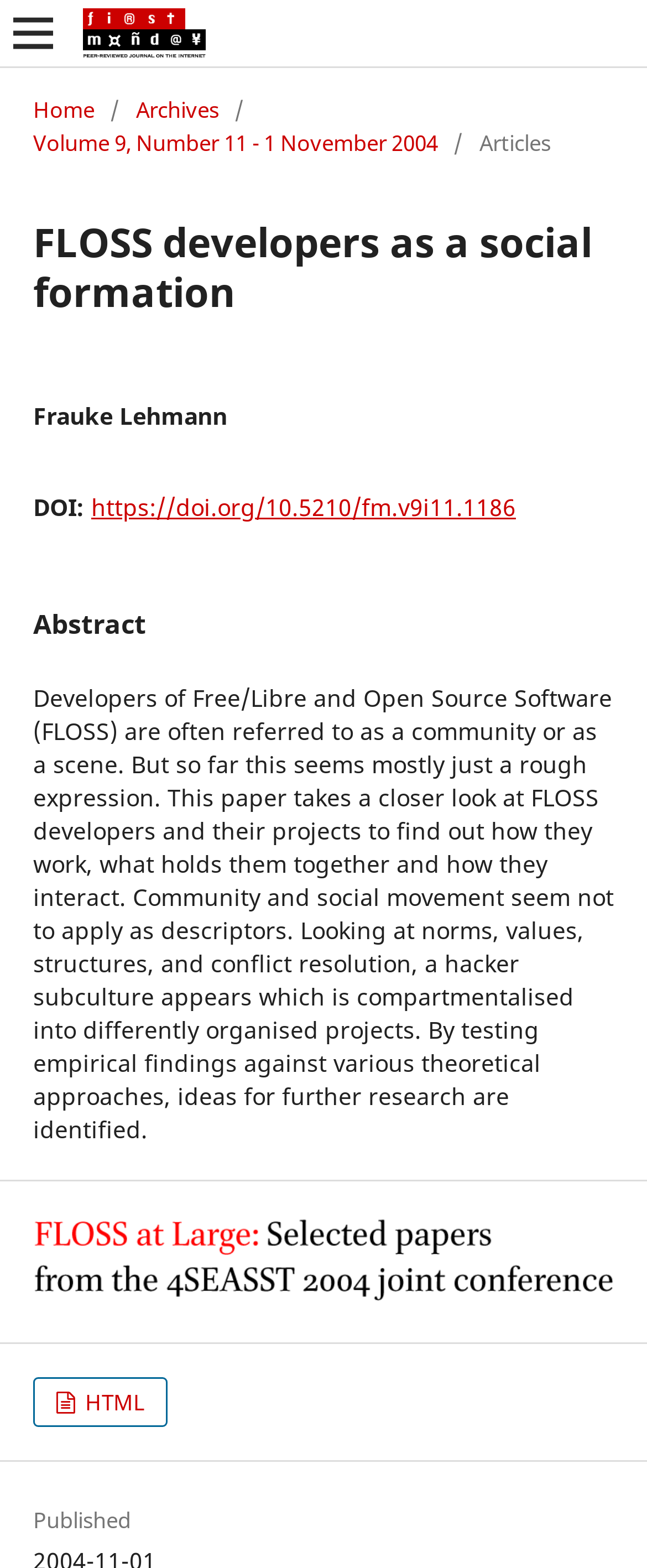Locate the bounding box of the UI element described in the following text: "Open Menu".

[0.0, 0.0, 0.103, 0.042]